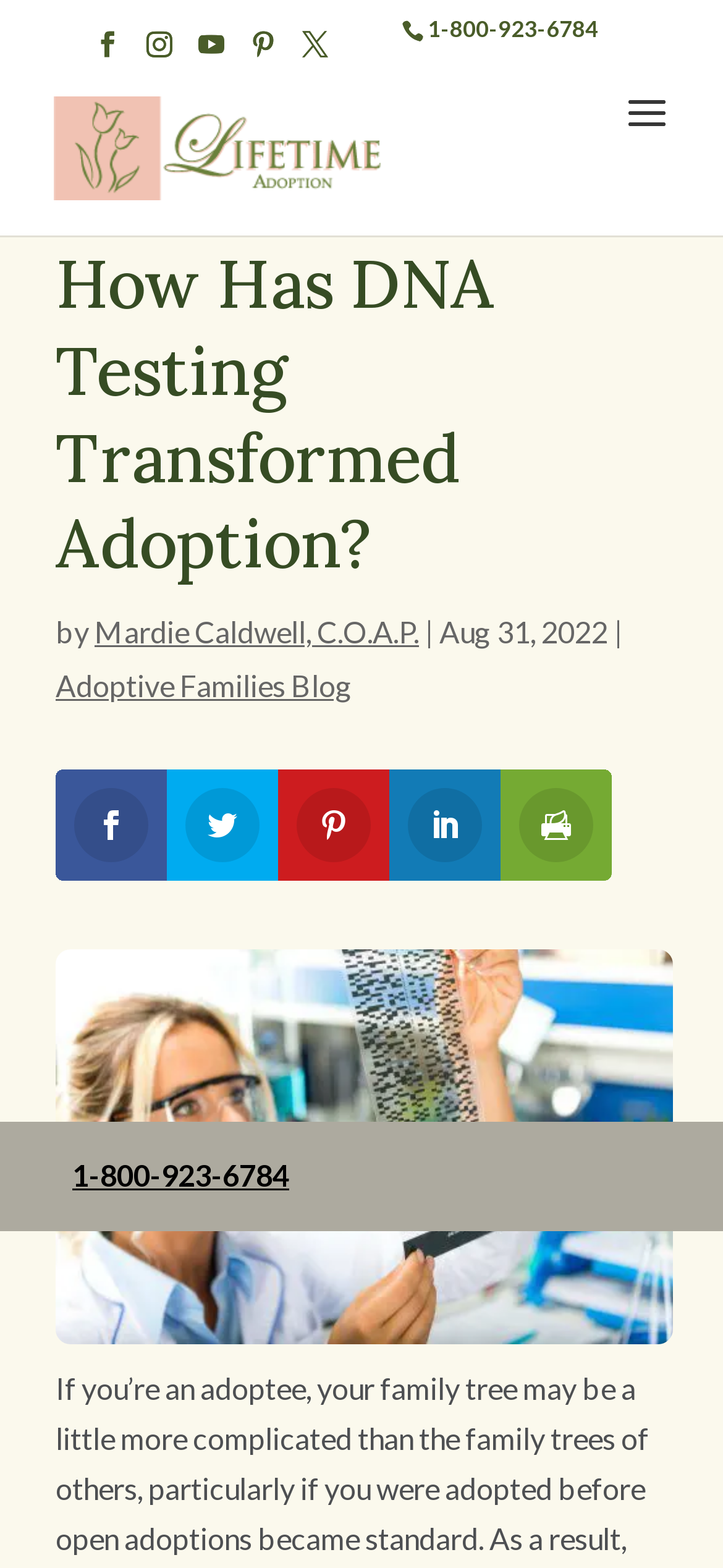Please indicate the bounding box coordinates of the element's region to be clicked to achieve the instruction: "Open the menu". Provide the coordinates as four float numbers between 0 and 1, i.e., [left, top, right, bottom].

[0.854, 0.054, 1.0, 0.121]